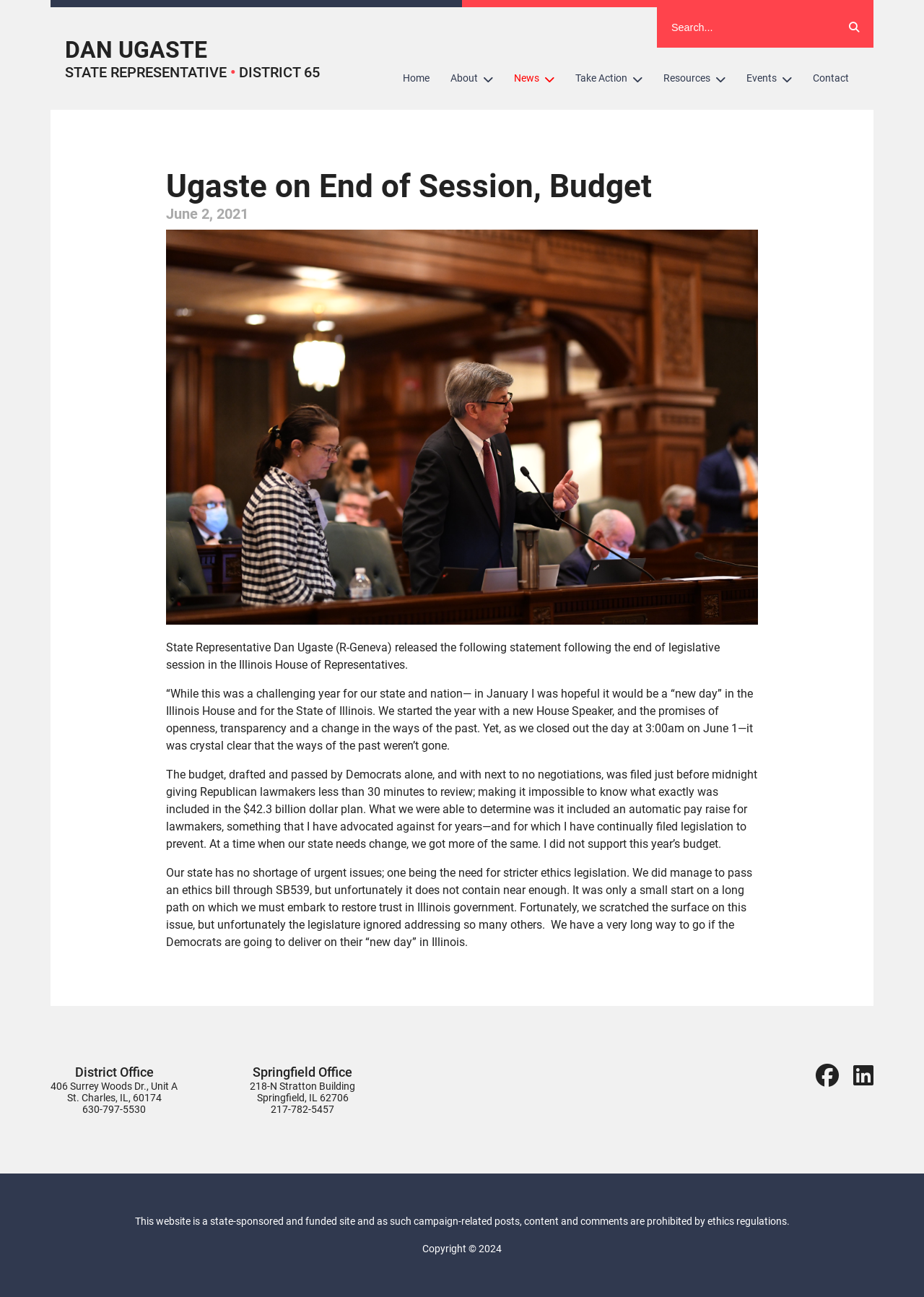Predict the bounding box for the UI component with the following description: "Home".

[0.425, 0.048, 0.476, 0.073]